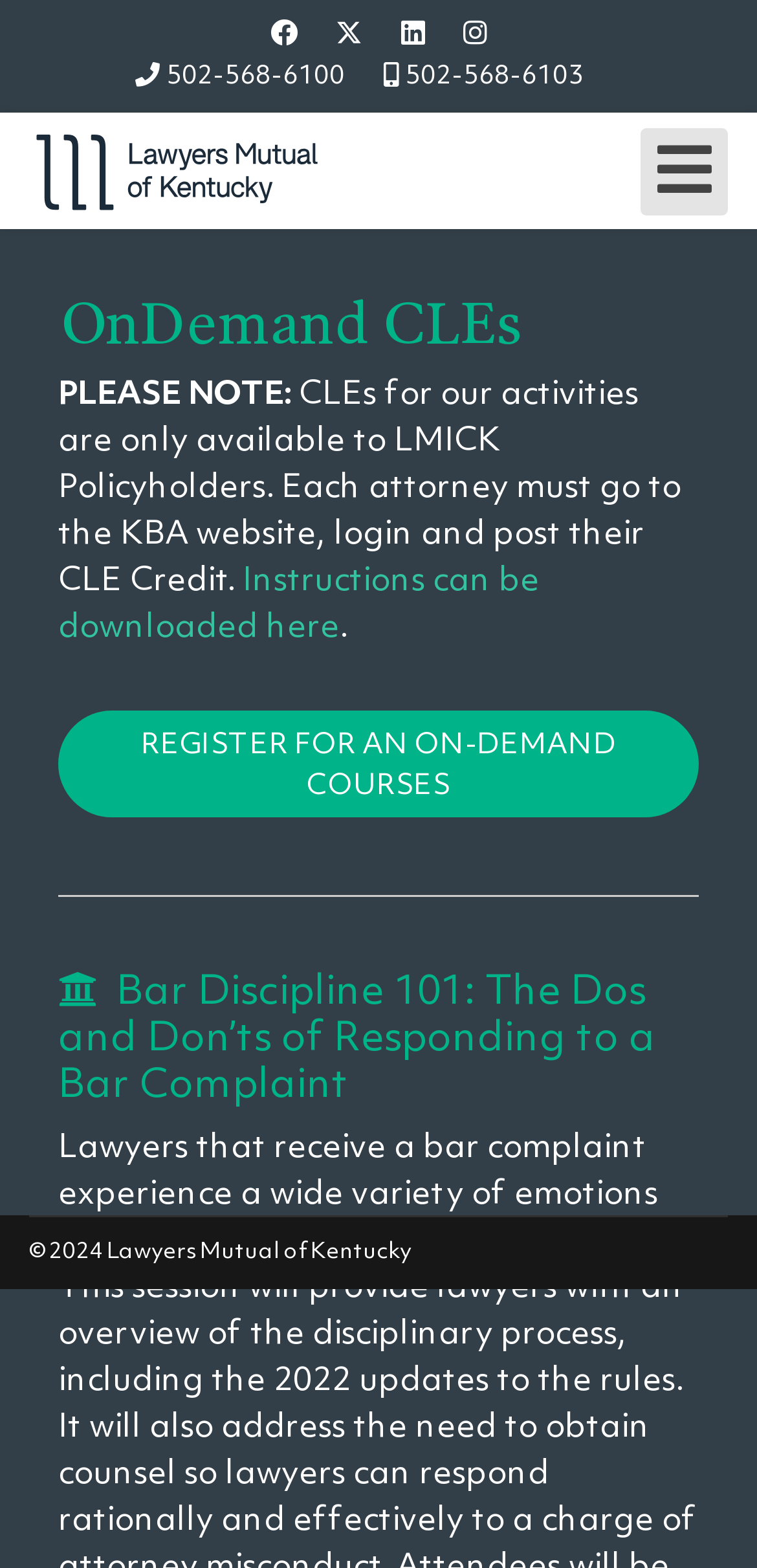Locate the UI element described by alt="Lawyers Mutual of Kentucky" in the provided webpage screenshot. Return the bounding box coordinates in the format (top-left x, top-left y, bottom-right x, bottom-right y), ensuring all values are between 0 and 1.

[0.038, 0.081, 0.427, 0.137]